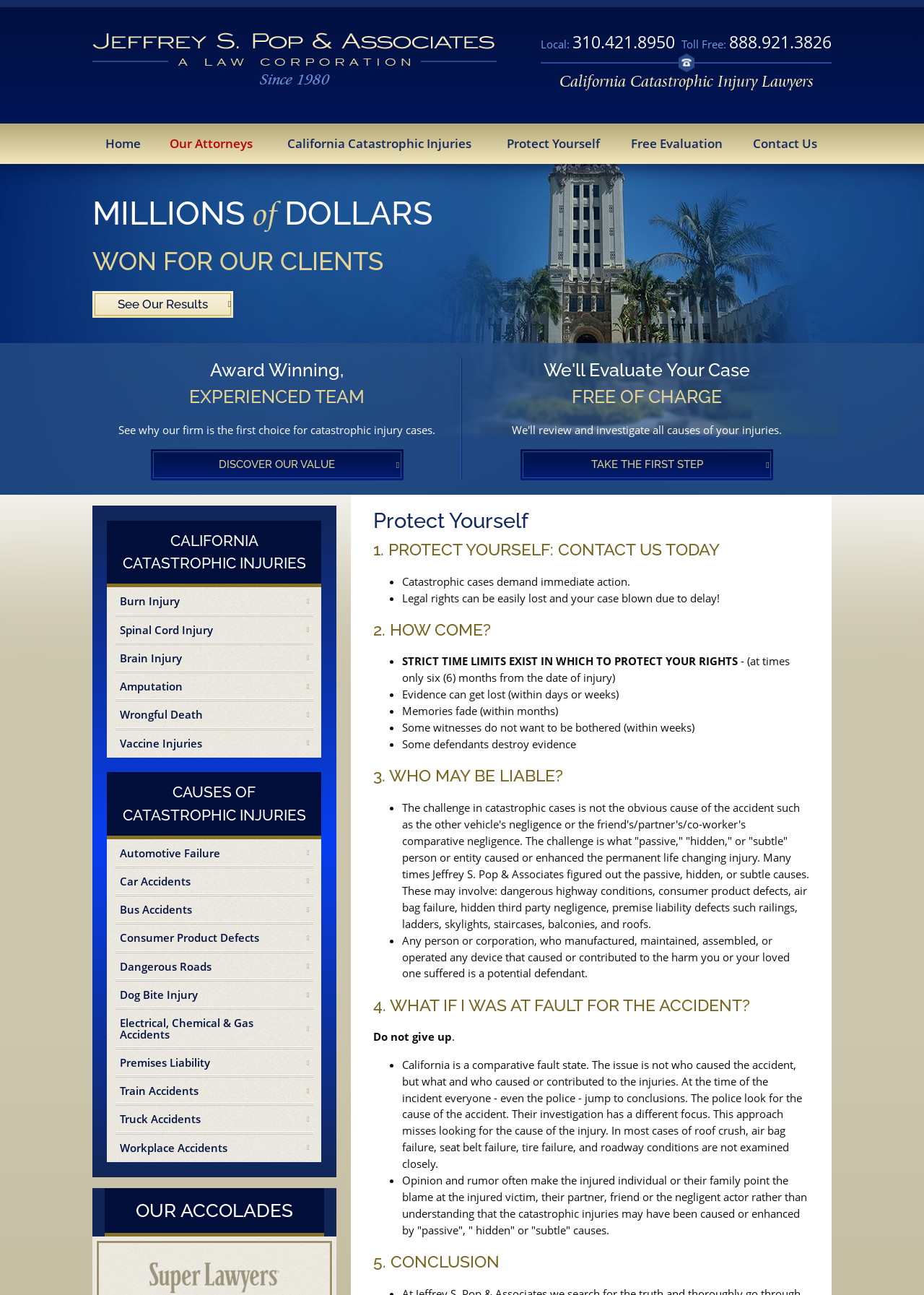What is the name of the law corporation?
Respond to the question with a single word or phrase according to the image.

Jeffrey S. Pop & Associates A Law Corporation